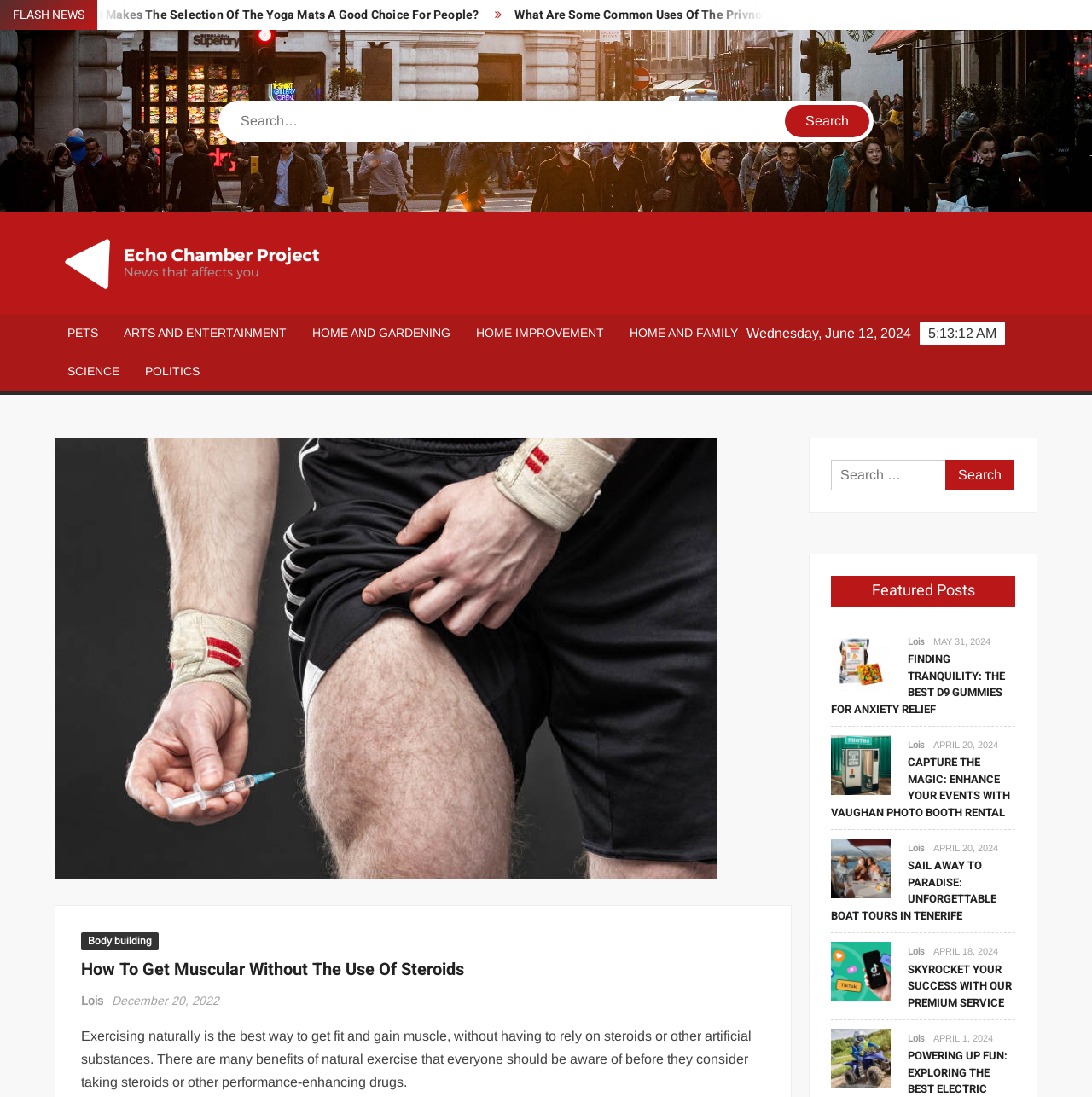Based on the description "Home and Gardening", find the bounding box of the specified UI element.

[0.274, 0.286, 0.424, 0.321]